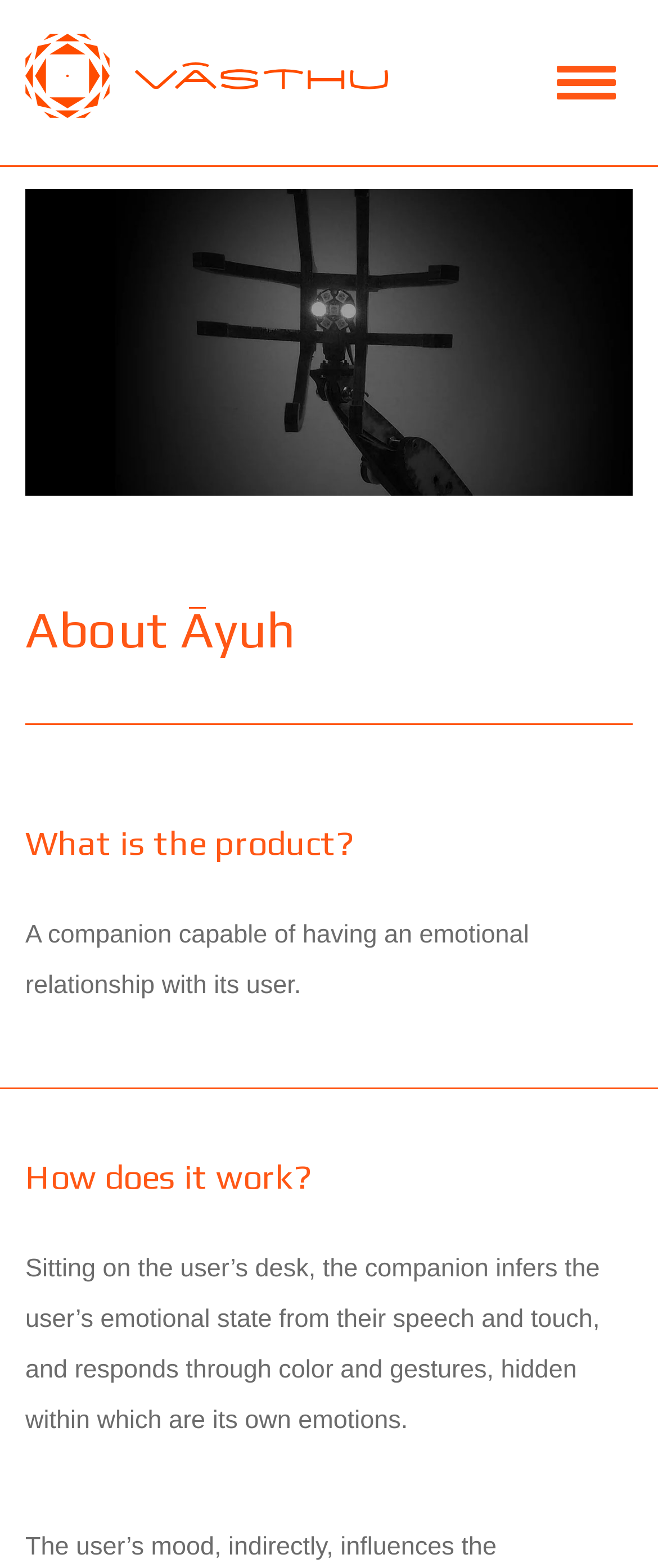How does the companion infer the user's emotional state?
Please utilize the information in the image to give a detailed response to the question.

According to the StaticText element, the companion infers the user's emotional state from their speech and touch, which suggests that it uses these inputs to understand the user's emotions.